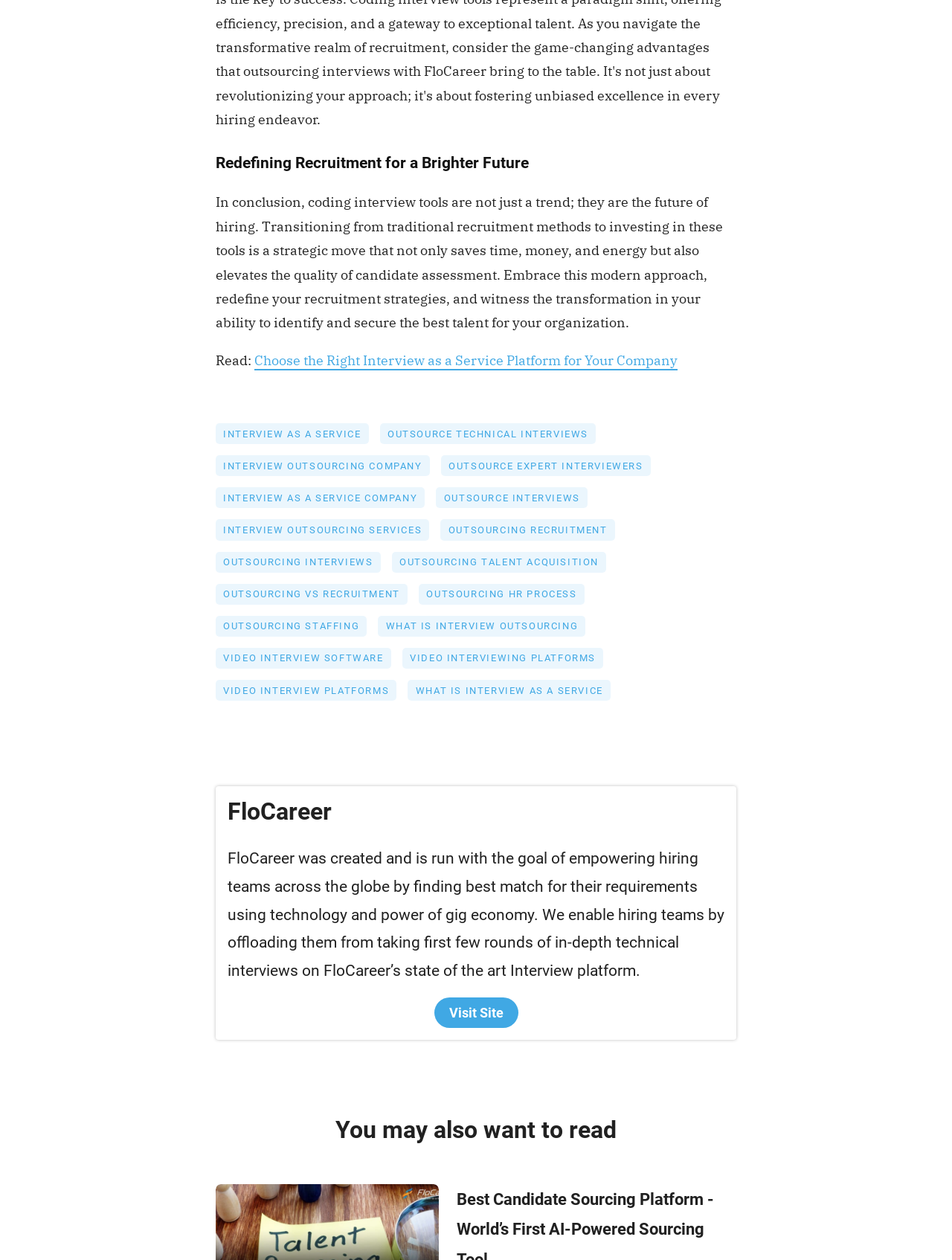Show the bounding box coordinates for the element that needs to be clicked to execute the following instruction: "View Written Statement - Publication of Ministerial Unannounced Spot Check Visit Reports". Provide the coordinates in the form of four float numbers between 0 and 1, i.e., [left, top, right, bottom].

None